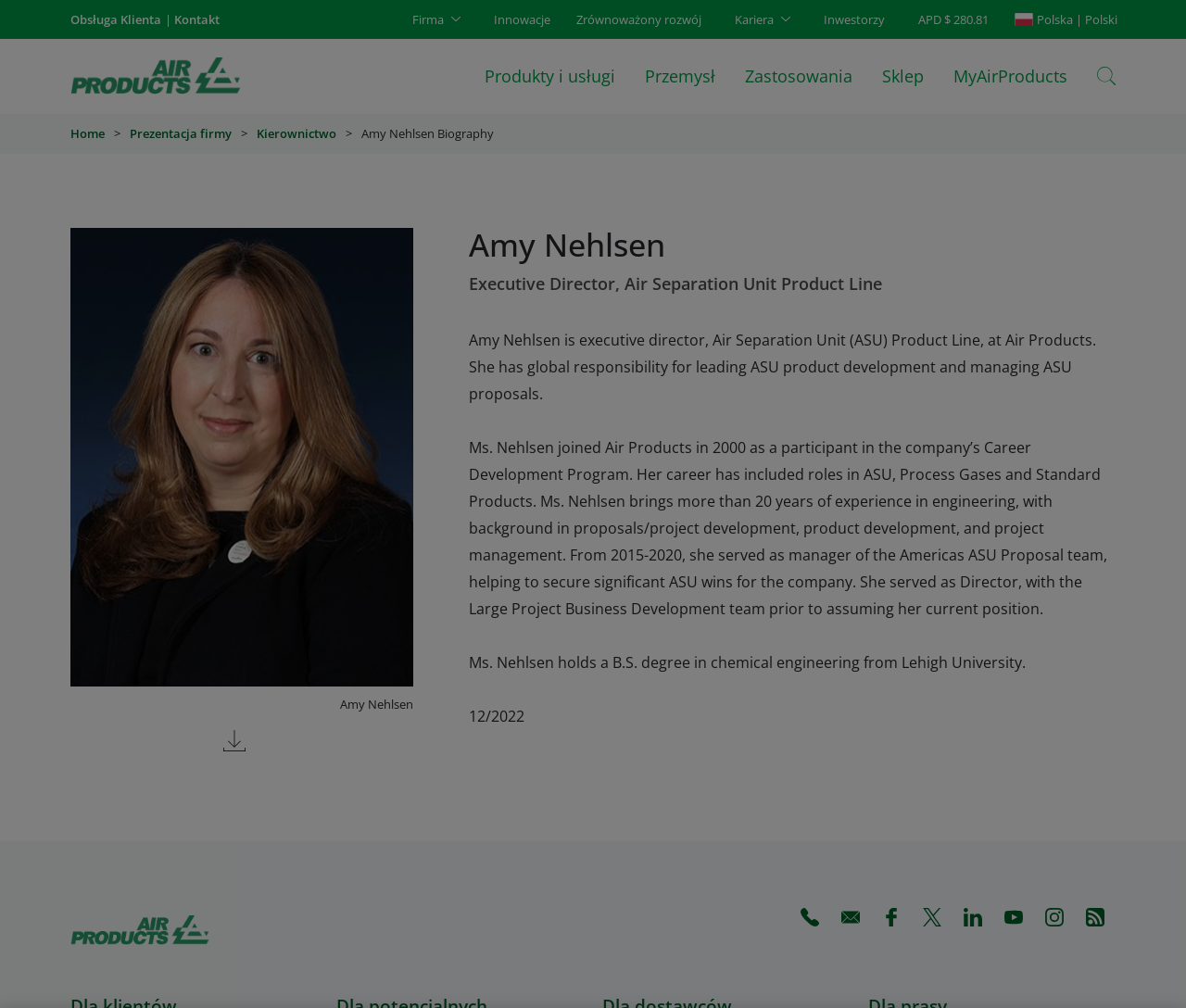Please provide the bounding box coordinates for the UI element as described: "APD $ 280.81". The coordinates must be four floats between 0 and 1, represented as [left, top, right, bottom].

[0.766, 0.0, 0.841, 0.038]